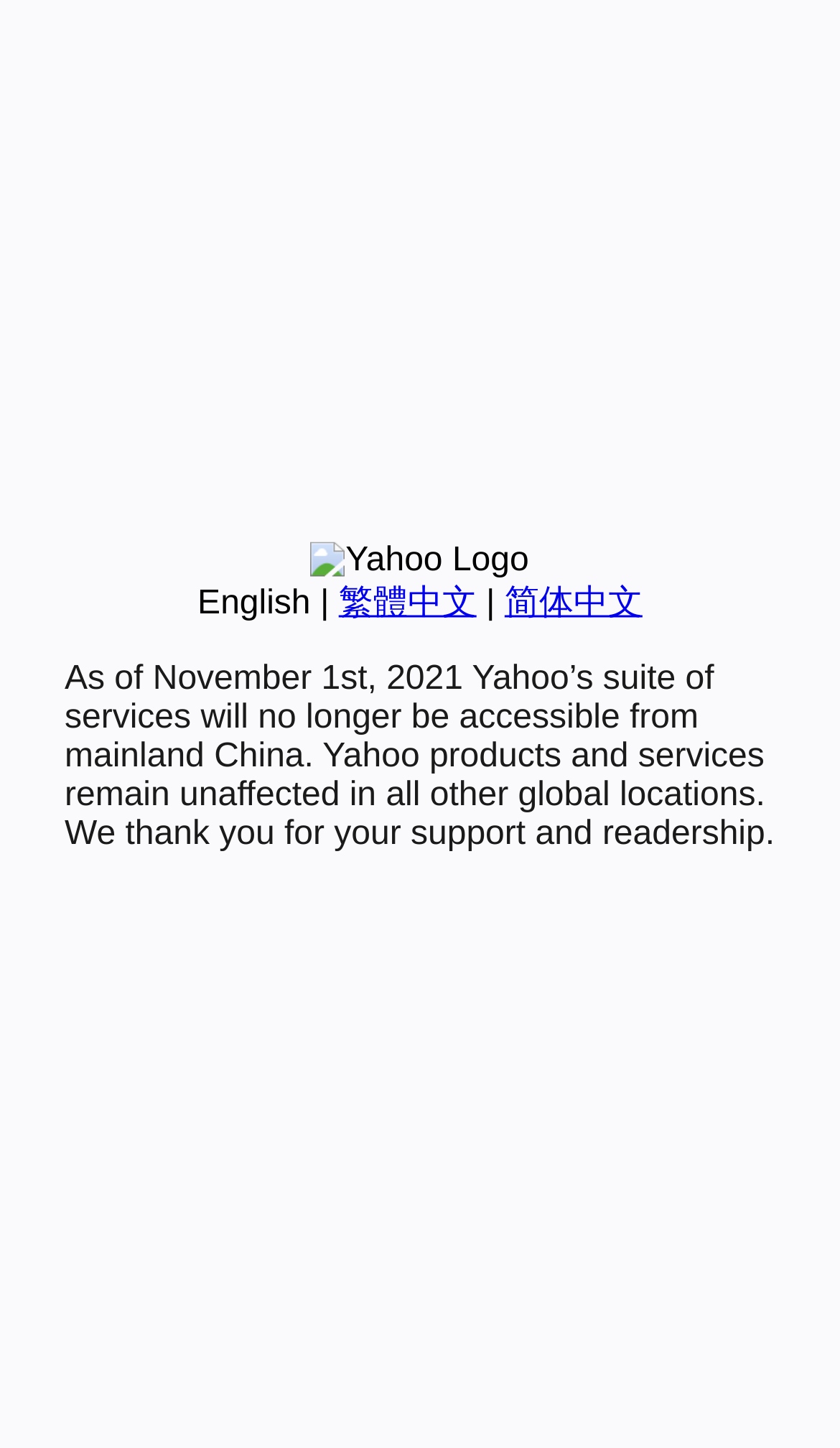Using the description: "Srikanto Mandal", determine the UI element's bounding box coordinates. Ensure the coordinates are in the format of four float numbers between 0 and 1, i.e., [left, top, right, bottom].

None